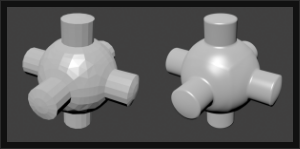Use a single word or phrase to answer the question: What is the purpose of adding finer polygons to a 3D model?

To create a more rounded surface